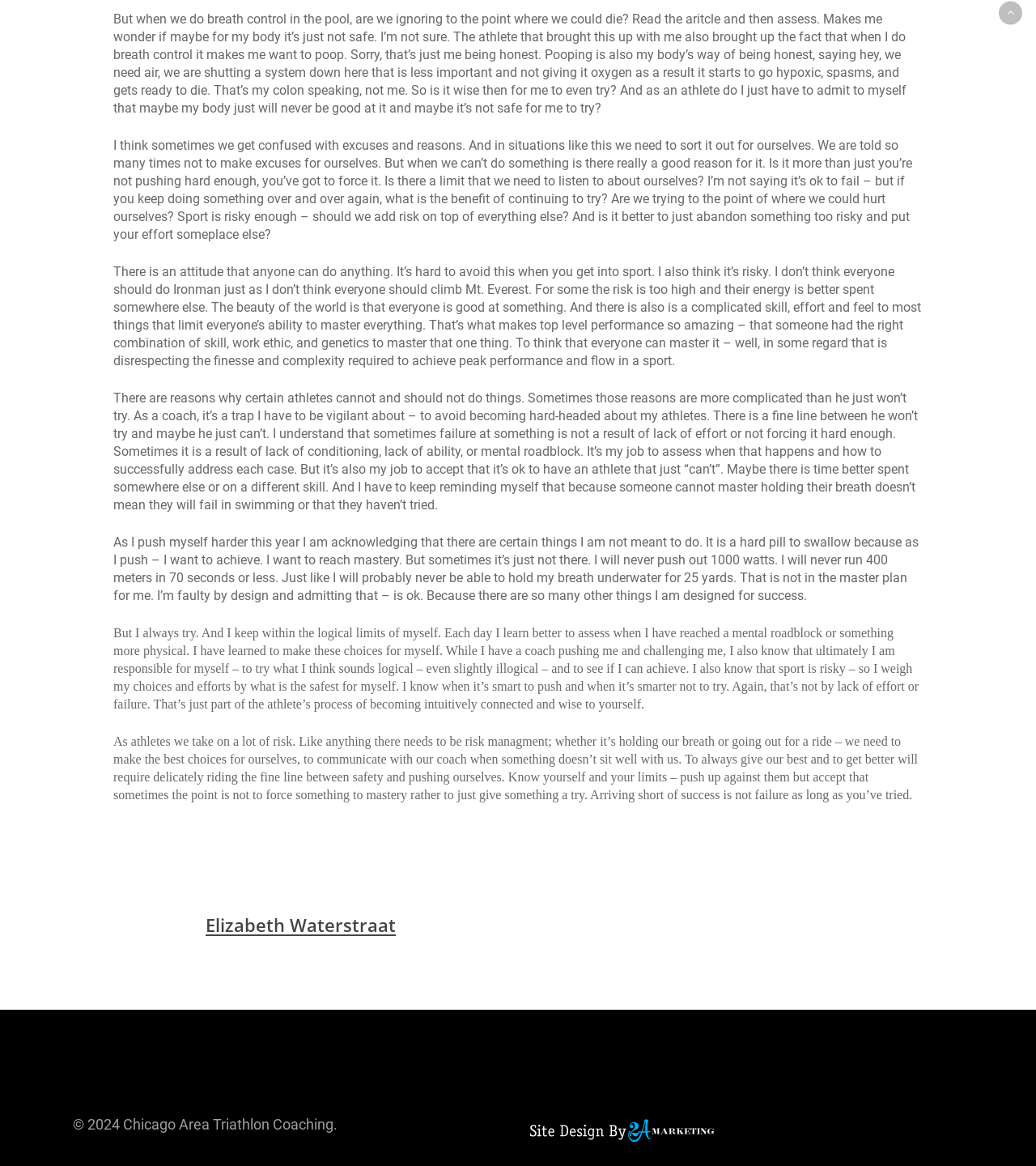What is the author's opinion on the idea that anyone can do anything?
Offer a detailed and full explanation in response to the question.

The author thinks that the idea that anyone can do anything is risky and unrealistic. They believe that everyone has their own limitations and that it's important to acknowledge and respect those limitations, as seen in the text 'I don’t think everyone should do Ironman just as I don’t think everyone should climb Mt. Everest. For some the risk is too high and their energy is better spent somewhere else.'